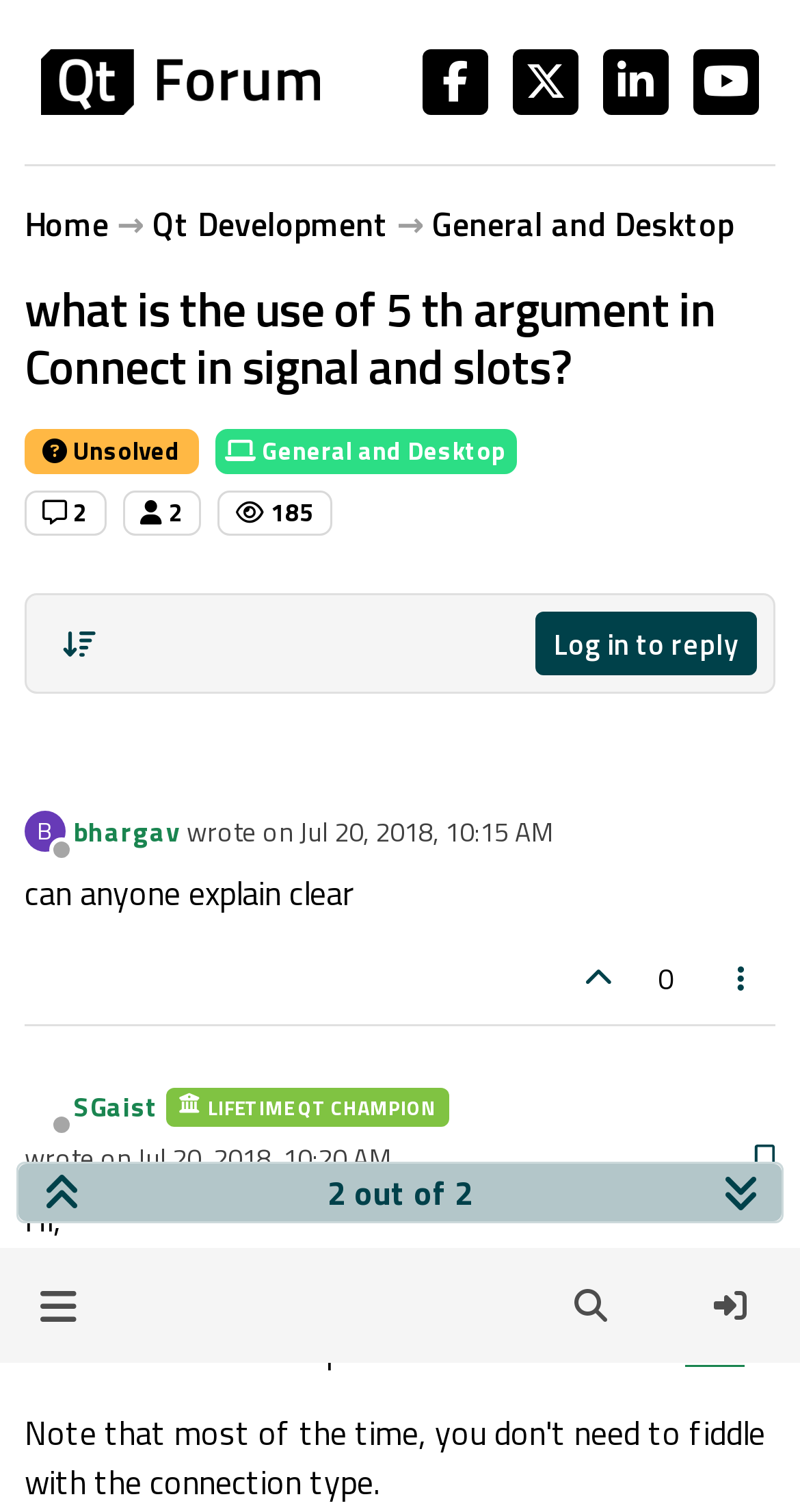Give a detailed account of the webpage's layout and content.

This webpage appears to be a forum discussion page, specifically a question and answer page on the Qt Forum. At the top, there is a brand logo image on the left, followed by several links to various sections of the forum, including "Home", "Qt Development", and "General and Desktop". 

Below the top navigation bar, there is a heading that reads "what is the use of 5 th argument in Connect in signal and slots?" which is the title of the discussion thread. To the right of the heading, there is a link labeled "Unsolved" and a dropdown button labeled "Posts" with options for sorting posts.

The main content of the page consists of two posts, one from user "bhargav" and another from user "SGaist". Each post includes the user's avatar, name, and the date and time the post was written. The posts themselves are blocks of text, with the first post asking a question about the use of the fifth argument in Connect in signal and slots, and the second post providing a response.

There are various buttons and links throughout the page, including post tools, login and registration links, and sorting options. At the bottom of the page, there are links to navigate to other pages of the discussion thread.